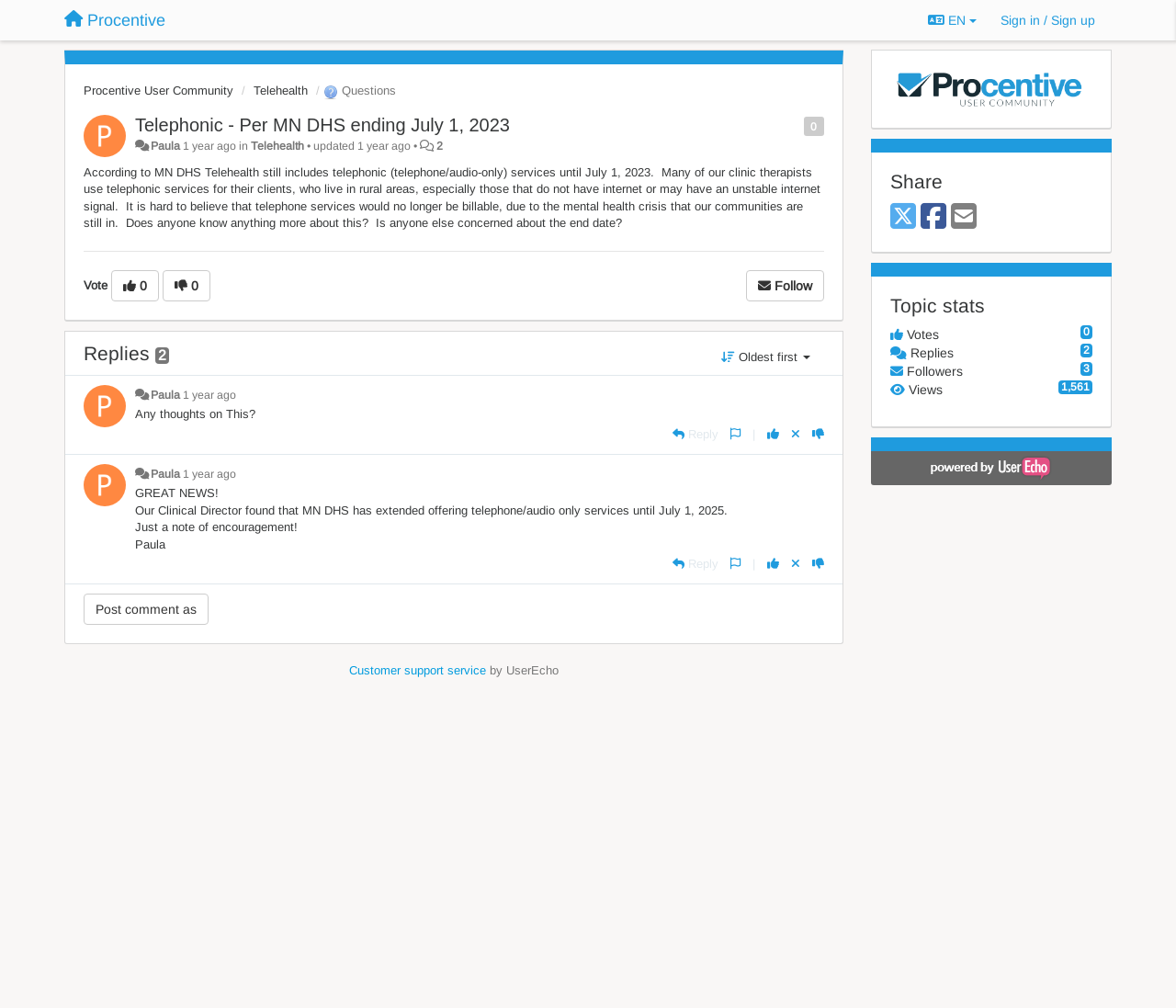What is the purpose of the 'Follow' button?
Provide an in-depth and detailed explanation in response to the question.

The 'Follow' button allows users to follow the discussion and receive updates or notifications when new replies are posted, as indicated by the button's label and its placement next to the discussion thread.